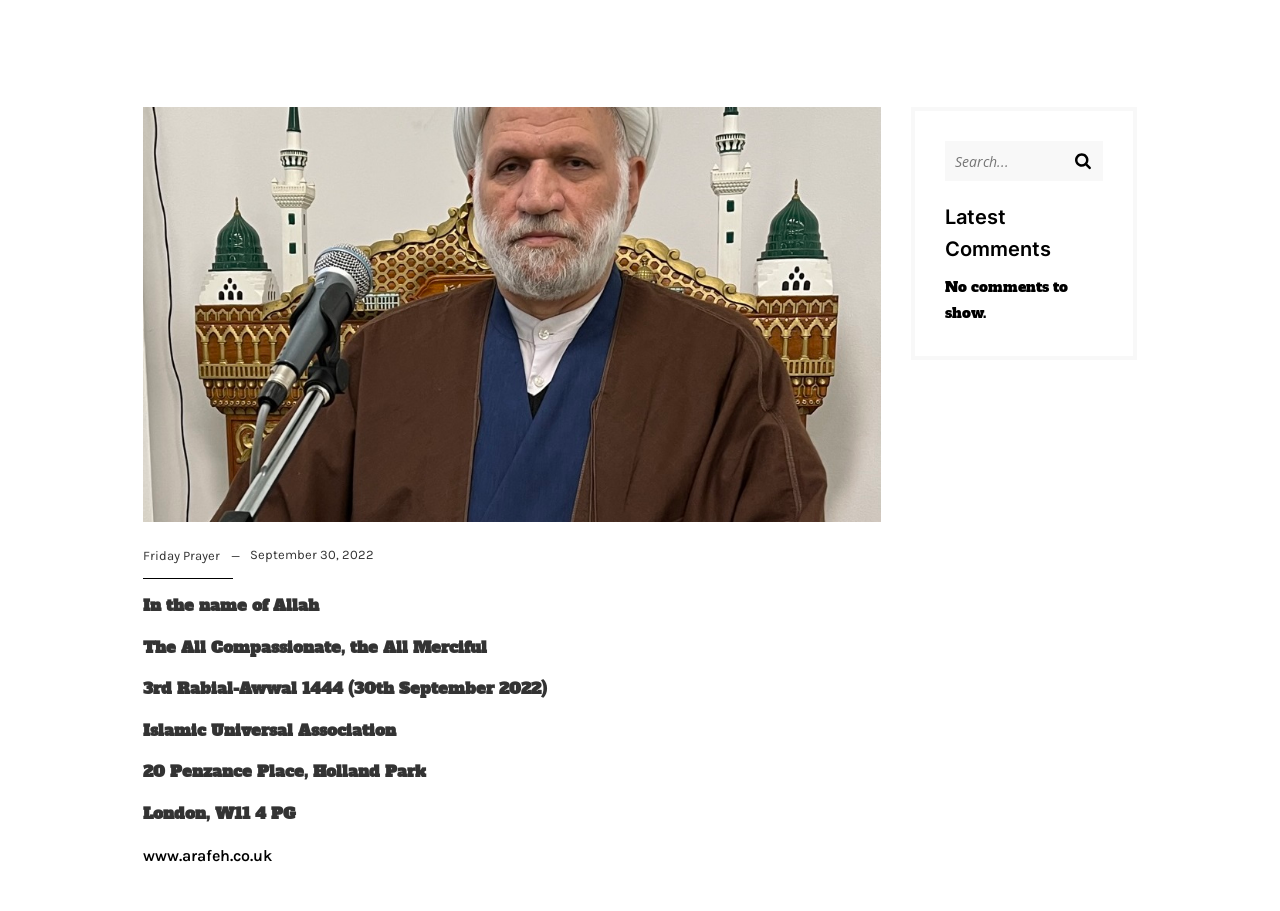Given the element description September 30, 2022, identify the bounding box coordinates for the UI element on the webpage screenshot. The format should be (top-left x, top-left y, bottom-right x, bottom-right y), with values between 0 and 1.

[0.195, 0.599, 0.292, 0.62]